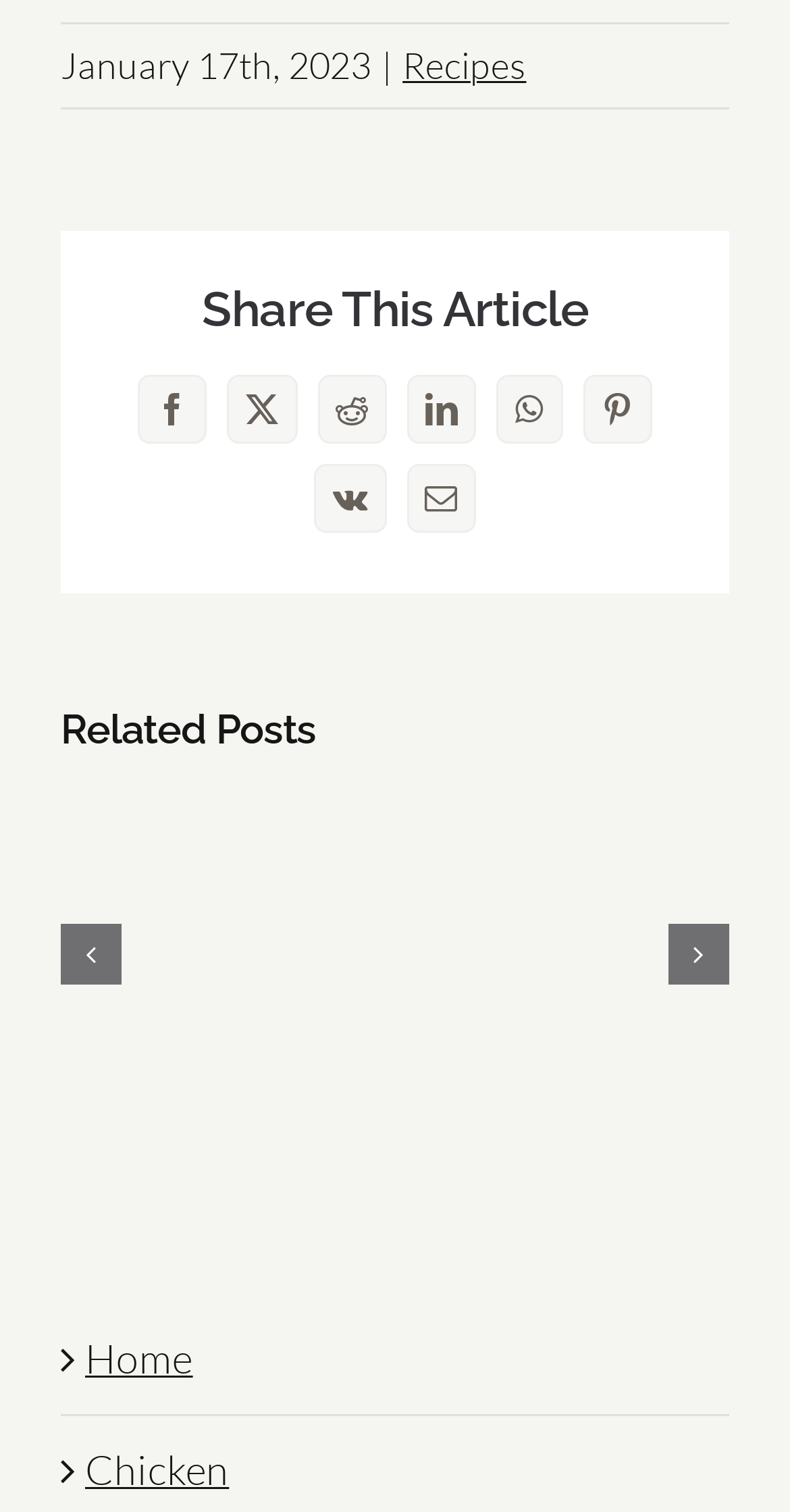Please provide the bounding box coordinates for the element that needs to be clicked to perform the following instruction: "Go to home page". The coordinates should be given as four float numbers between 0 and 1, i.e., [left, top, right, bottom].

[0.108, 0.882, 0.244, 0.915]